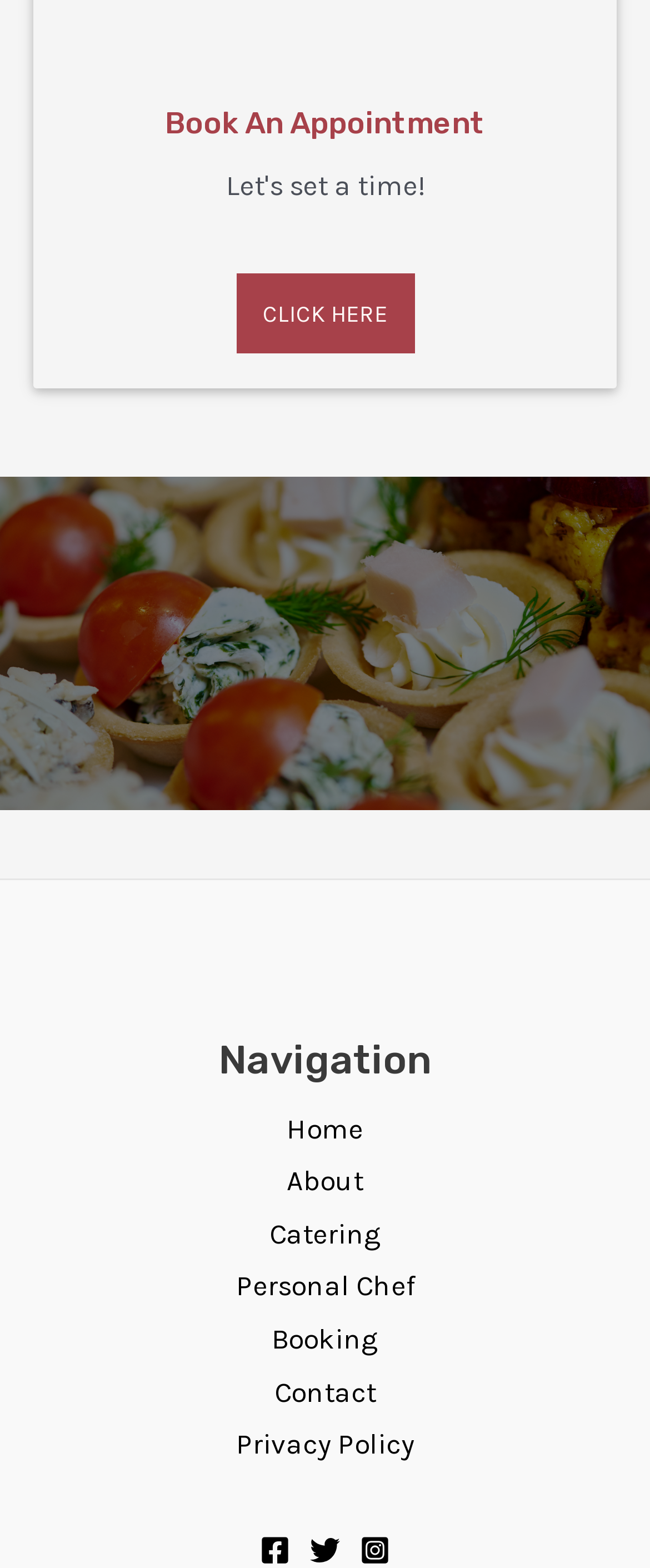Please identify the bounding box coordinates of the element's region that I should click in order to complete the following instruction: "Book an appointment". The bounding box coordinates consist of four float numbers between 0 and 1, i.e., [left, top, right, bottom].

[0.106, 0.068, 0.894, 0.091]